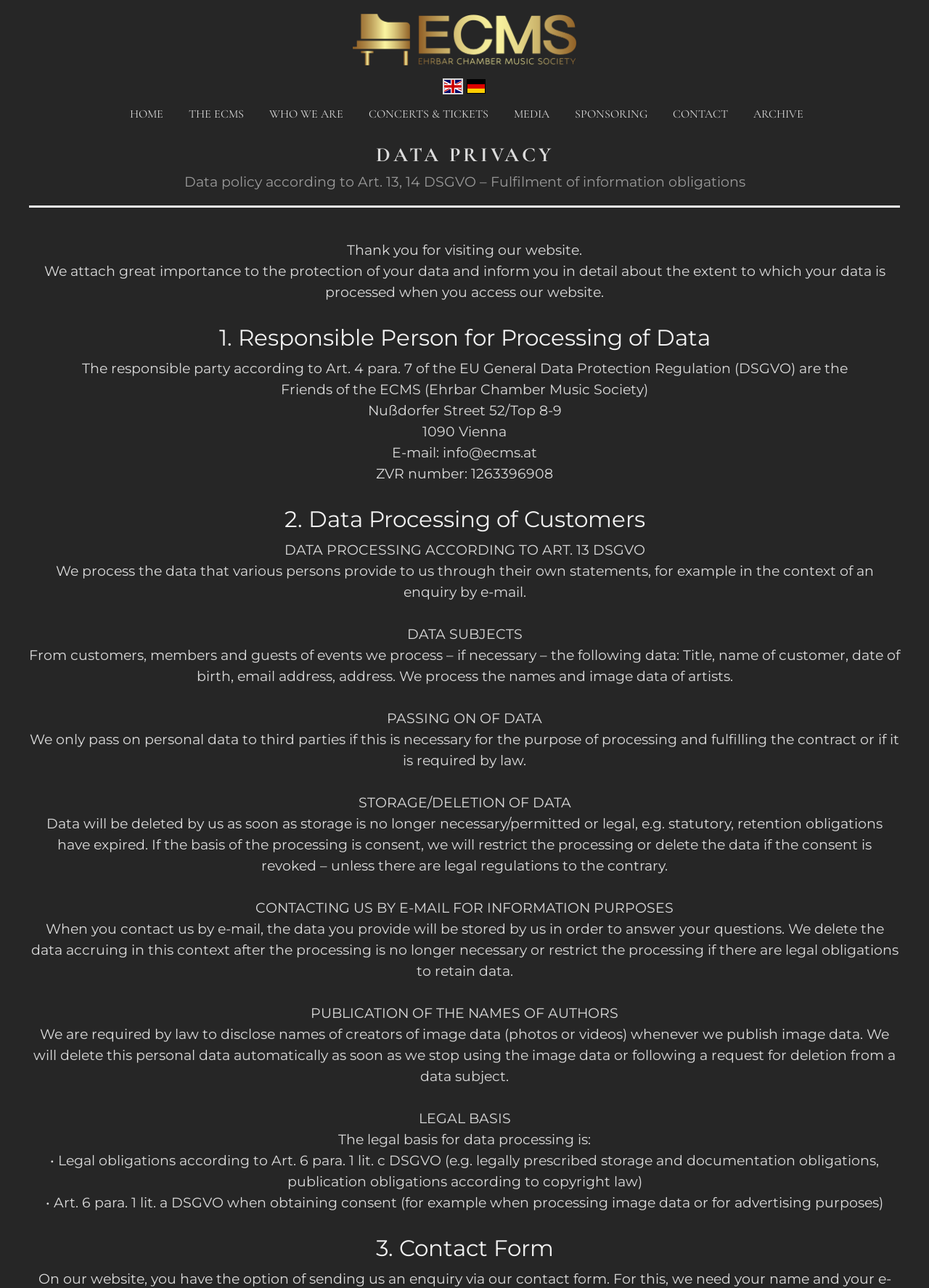Find the bounding box coordinates of the element I should click to carry out the following instruction: "Click the CONTACT link".

[0.716, 0.082, 0.787, 0.096]